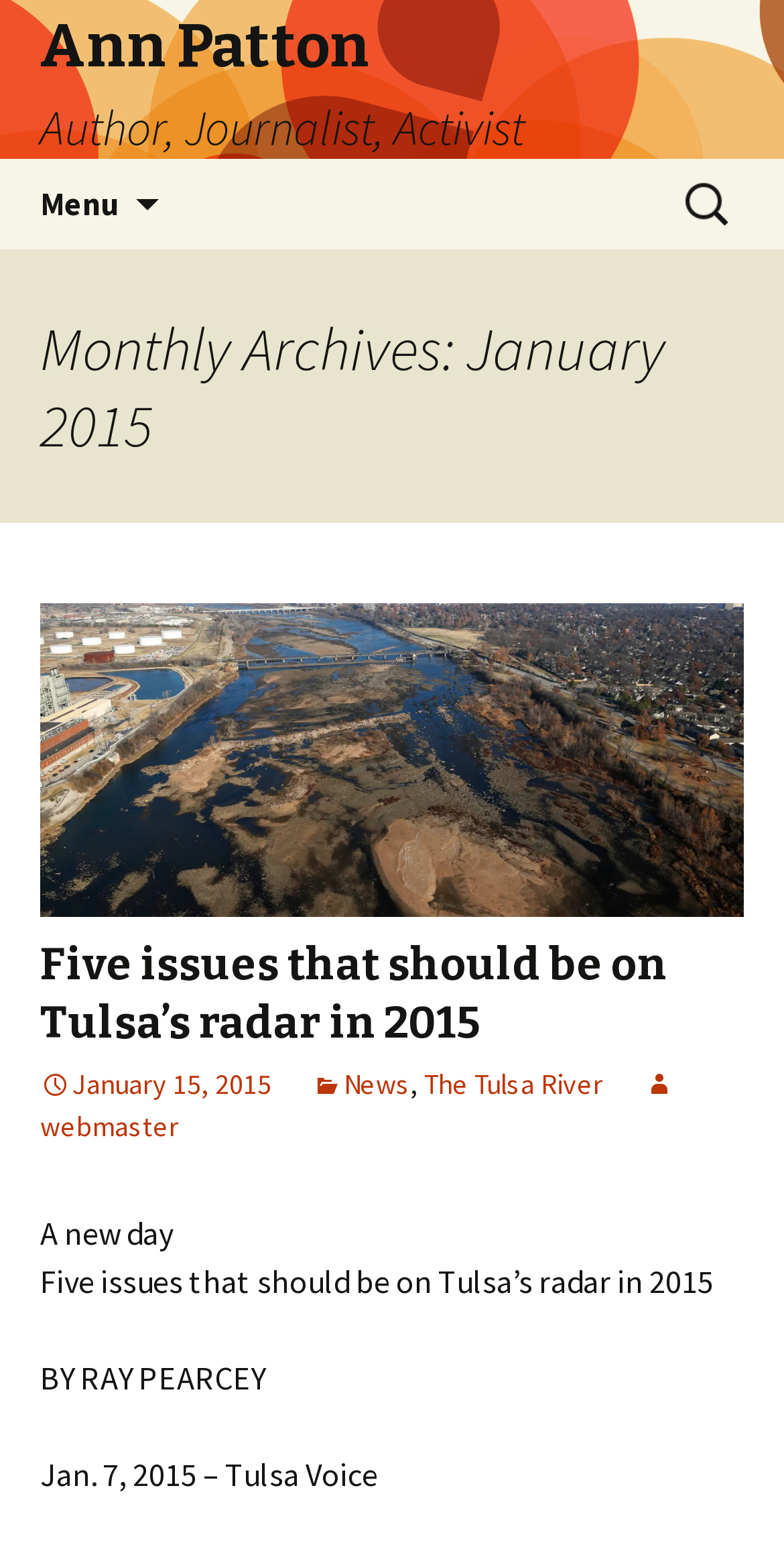What is the name of the author of the latest article?
Please provide a comprehensive answer based on the information in the image.

The answer can be found by looking at the StaticText elements on the webpage. The second last StaticText element contains the text 'BY RAY PEARCEY', which suggests that RAY PEARCEY is the author of the latest article.